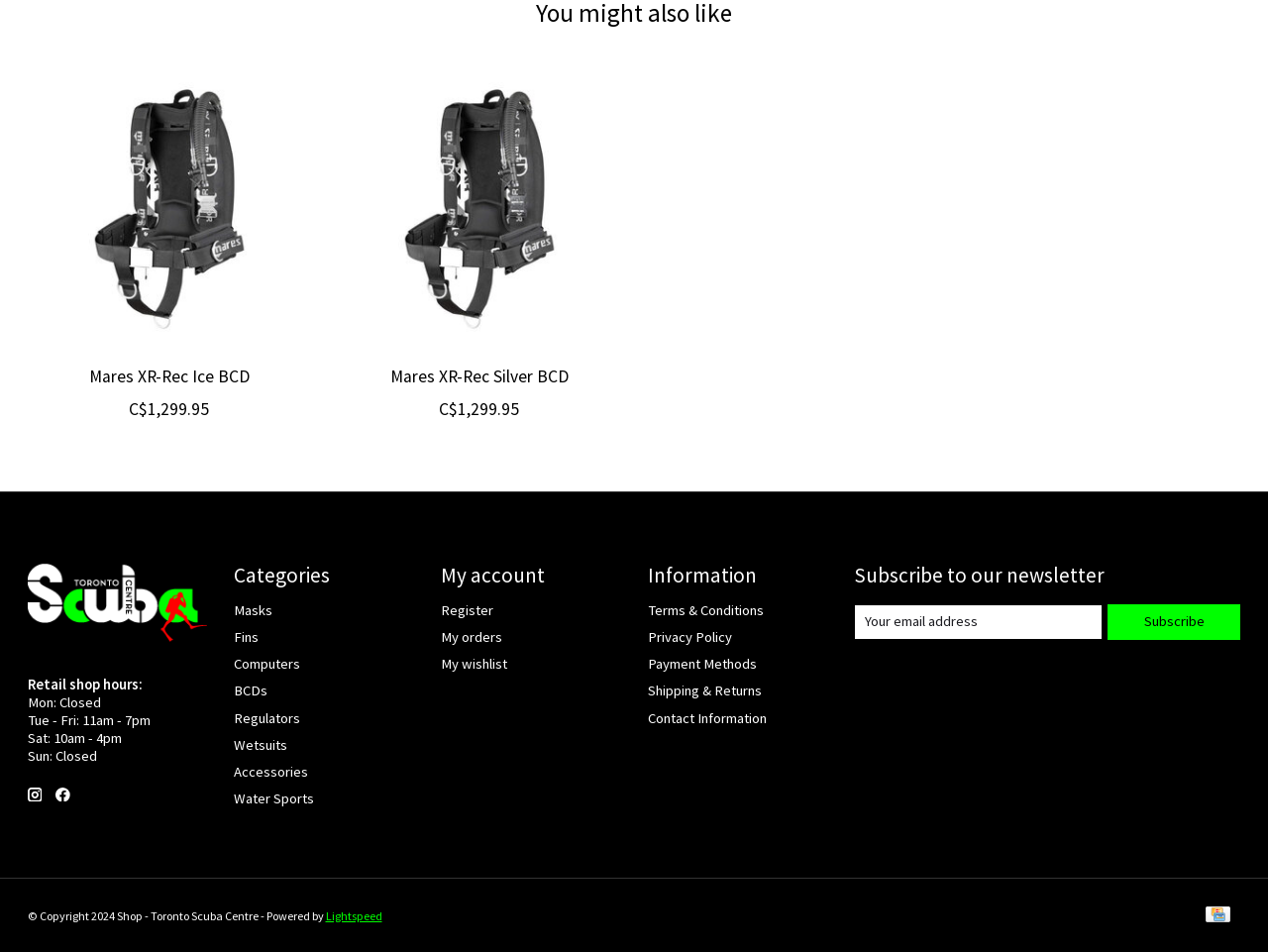What is the category of Mares XR-Rec Silver BCD?
Give a comprehensive and detailed explanation for the question.

I found the category of Mares XR-Rec Silver BCD by looking at the product name and then finding the category link that says 'BCDs'.